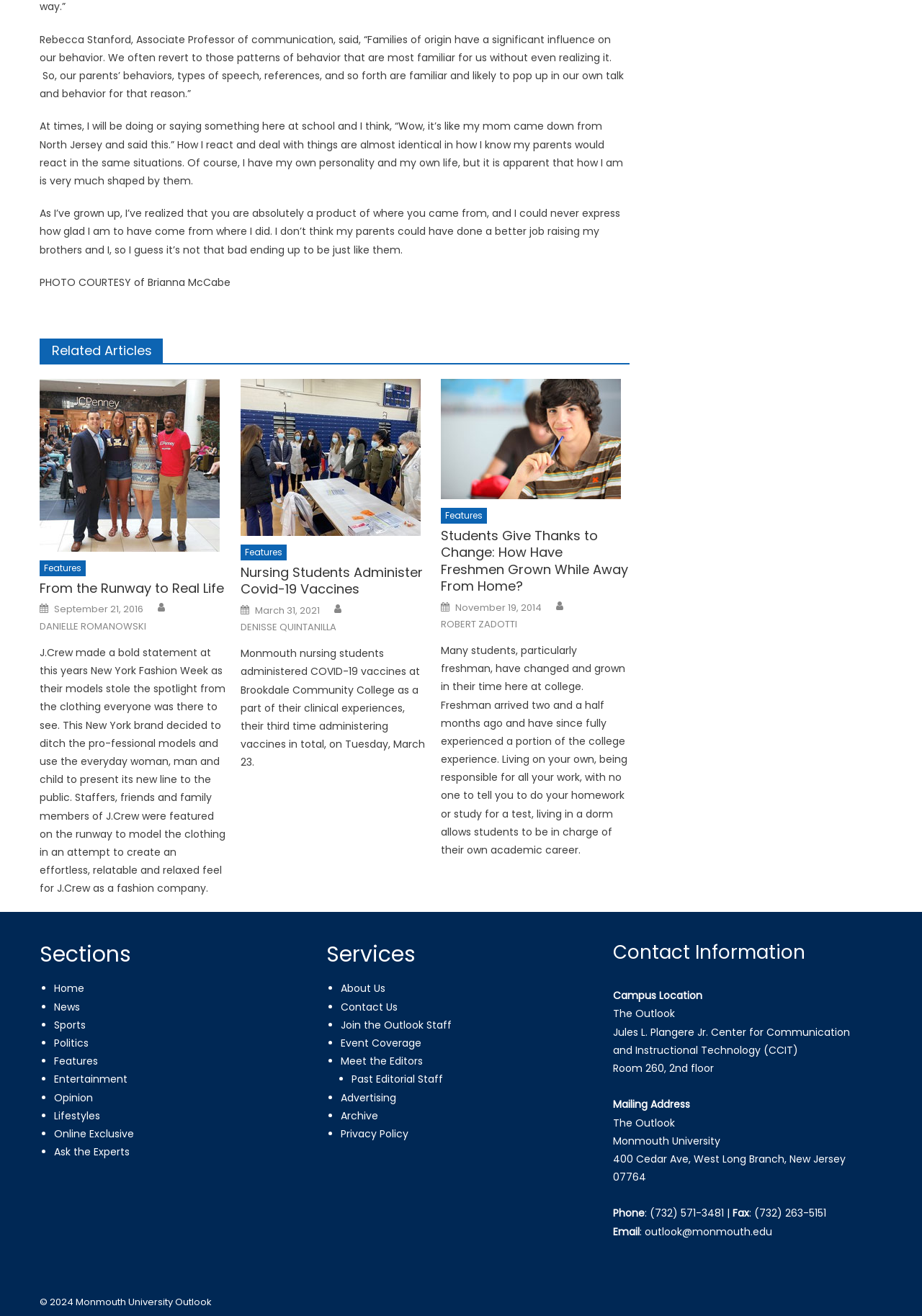Identify the bounding box for the UI element specified in this description: "March 31, 2021September 9, 2021". The coordinates must be four float numbers between 0 and 1, formatted as [left, top, right, bottom].

[0.276, 0.459, 0.347, 0.469]